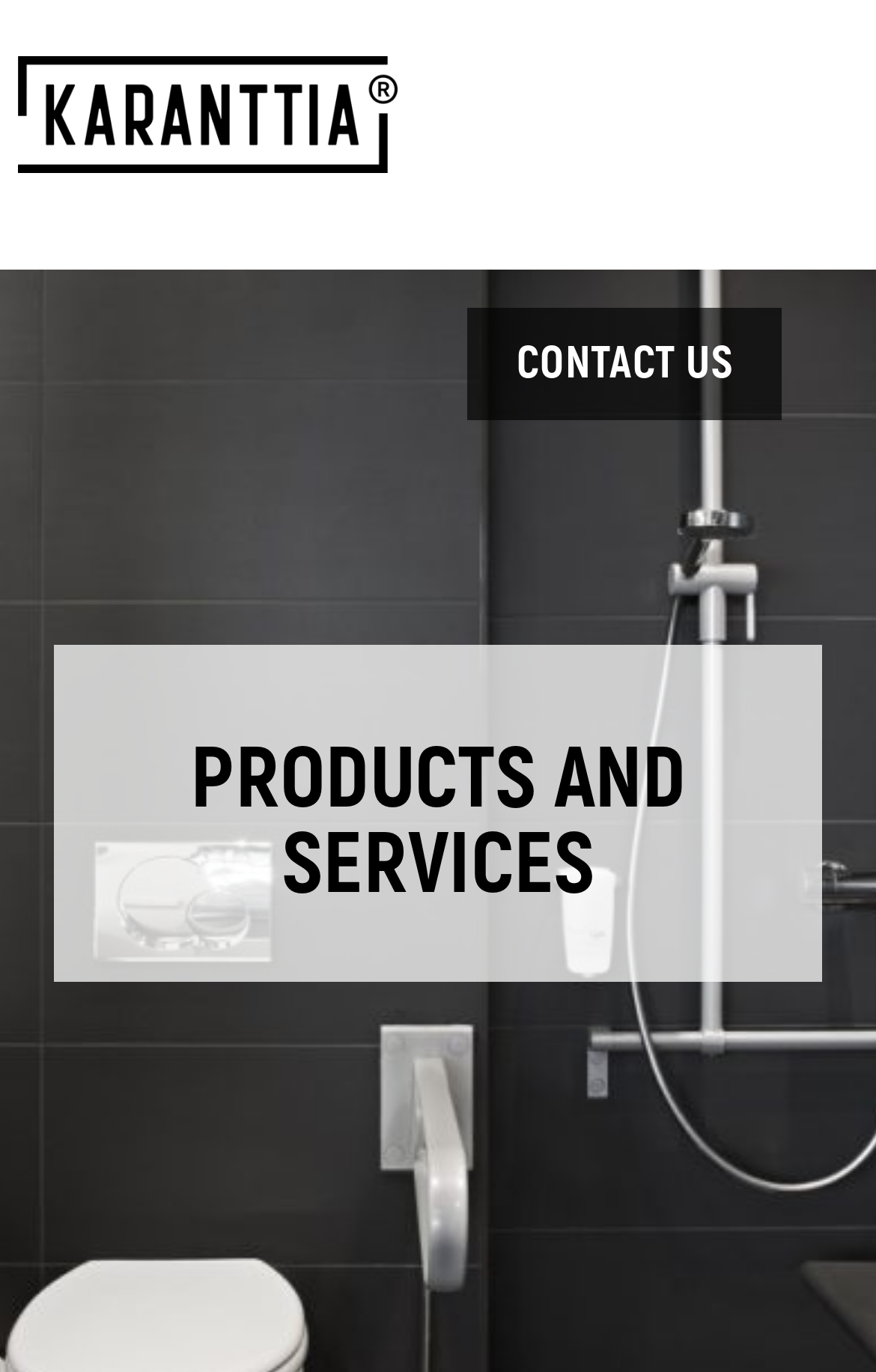Extract the top-level heading from the webpage and provide its text.

PRODUCTS AND SERVICES